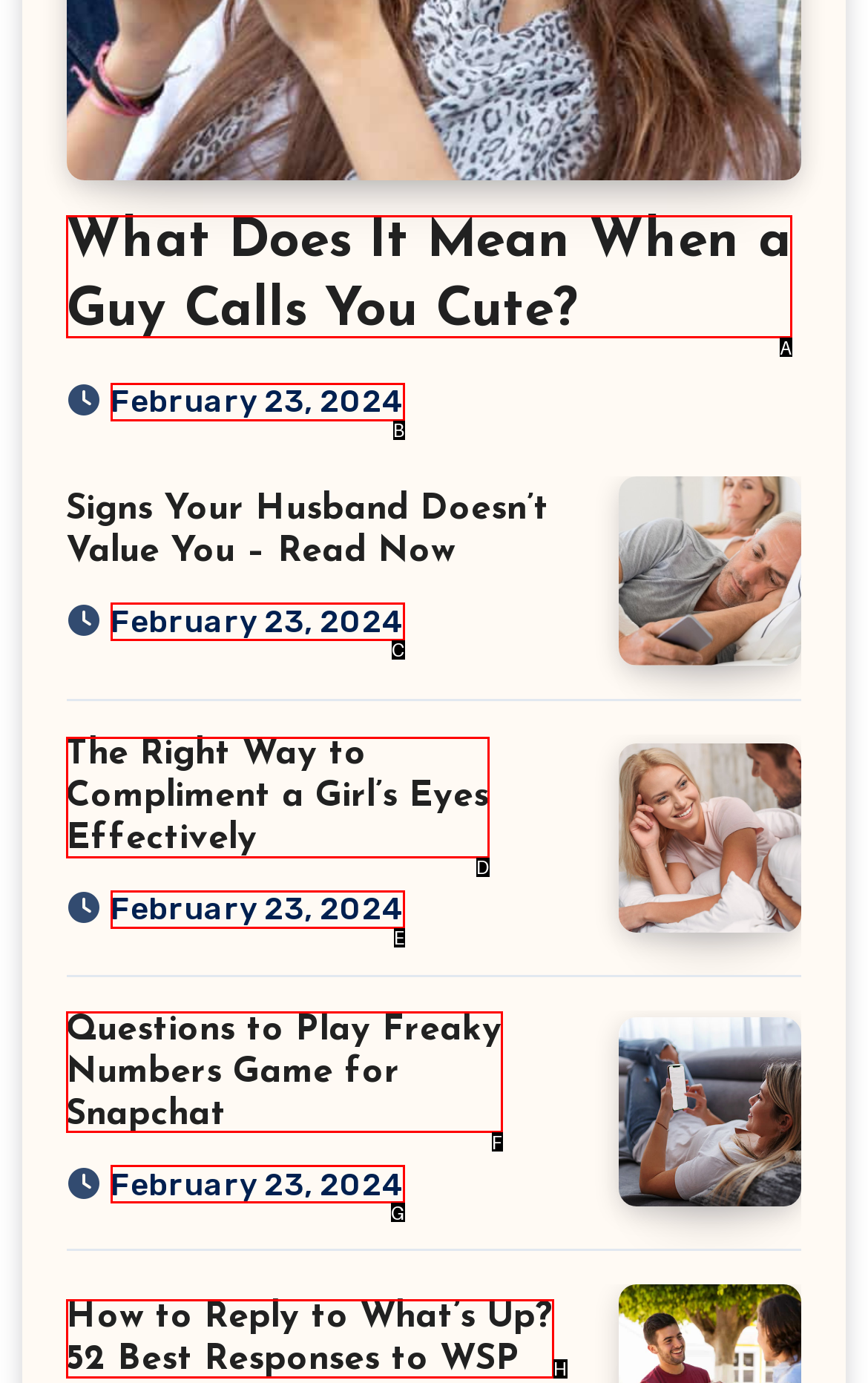Using the description: February 23, 2024, find the best-matching HTML element. Indicate your answer with the letter of the chosen option.

C